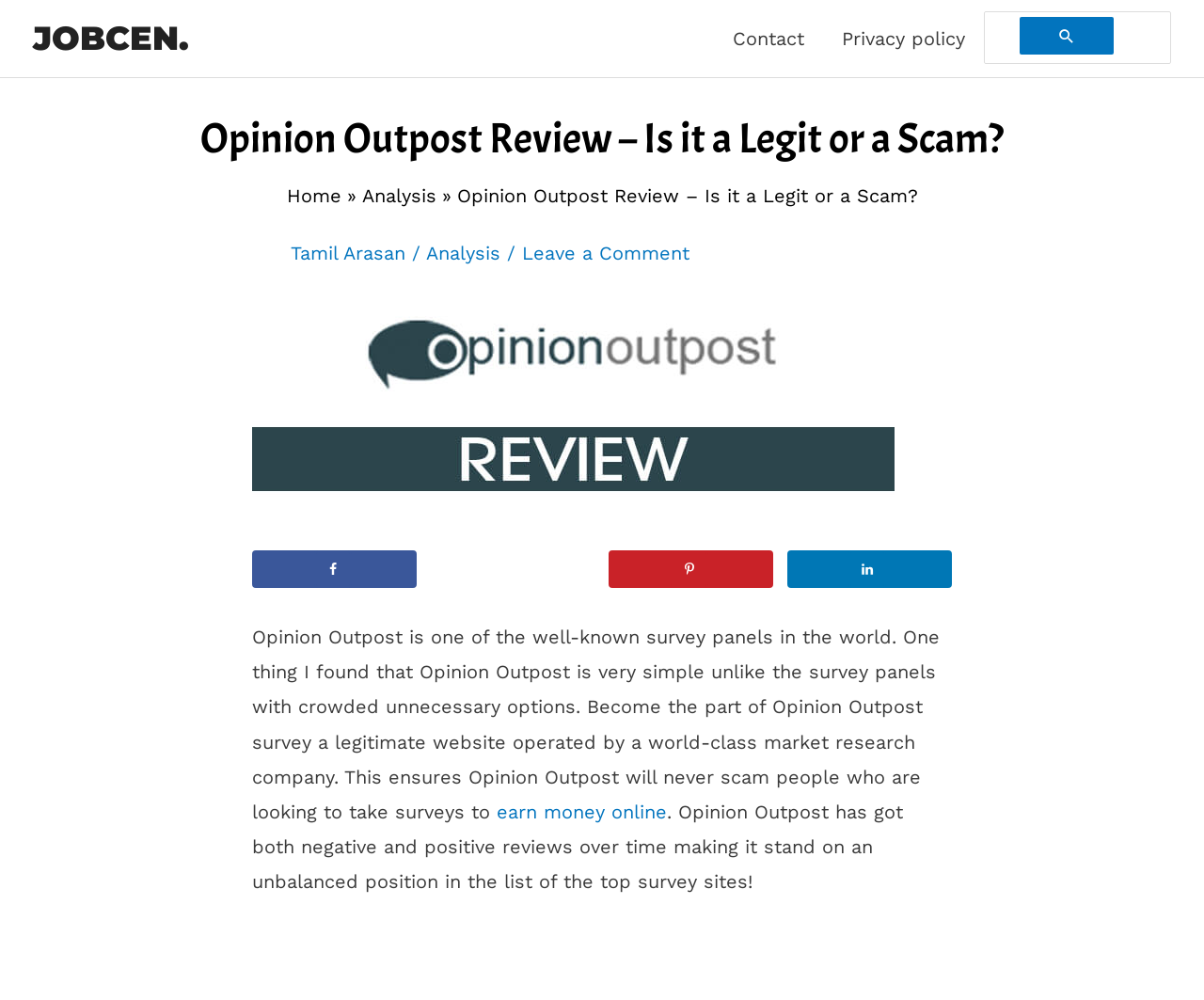What is the tone of the review on this webpage?
Look at the screenshot and respond with one word or a short phrase.

Neutral